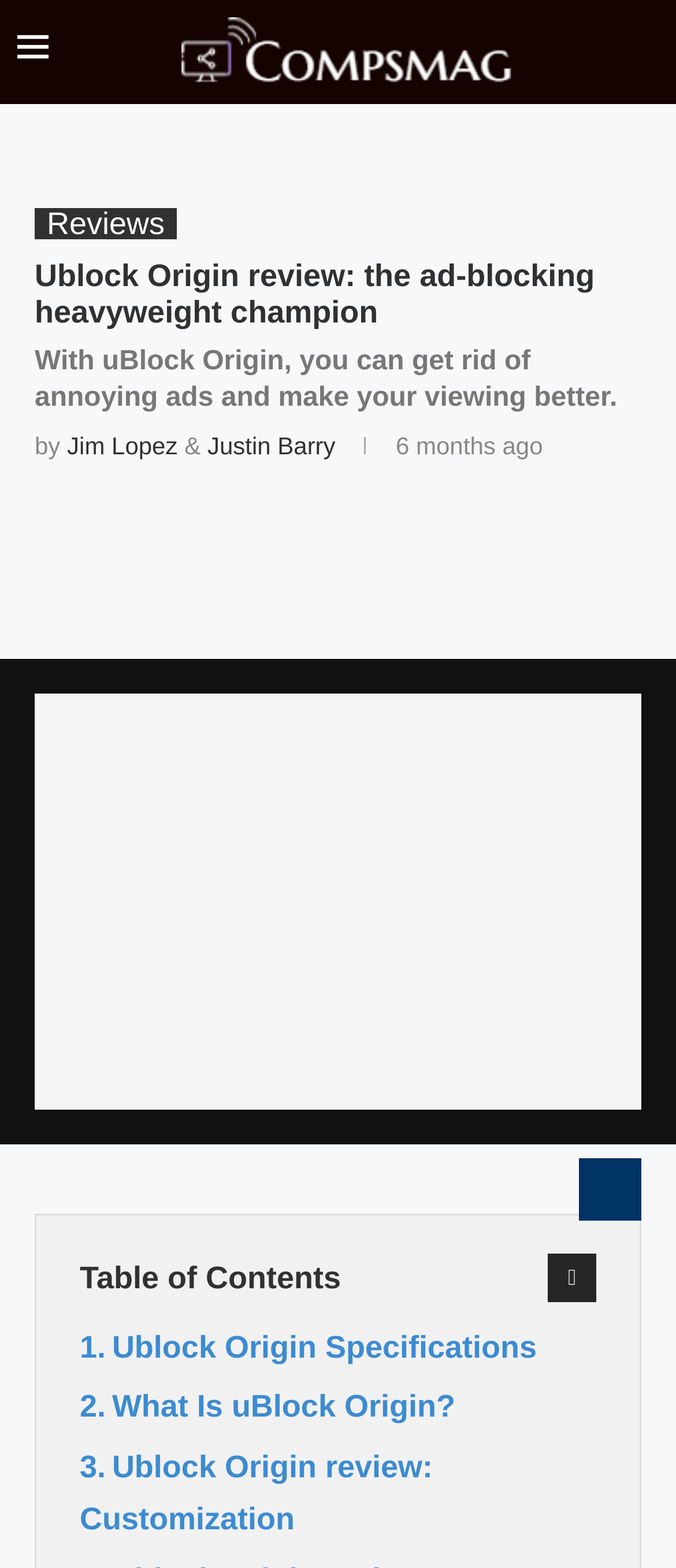Identify the bounding box coordinates of the area you need to click to perform the following instruction: "Click on the Compsmag logo".

[0.254, 0.011, 0.792, 0.055]